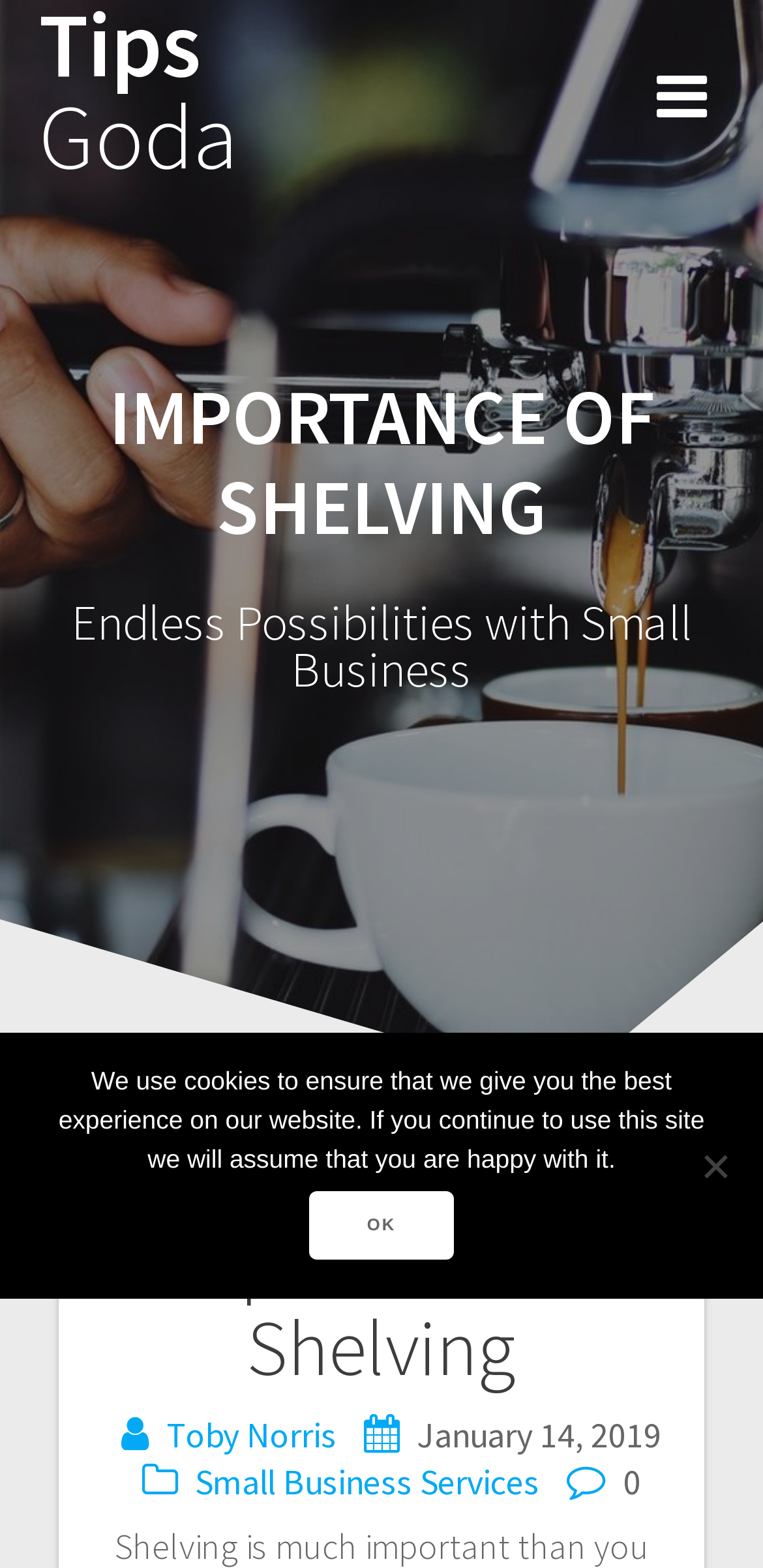Please determine the headline of the webpage and provide its content.

IMPORTANCE OF SHELVING